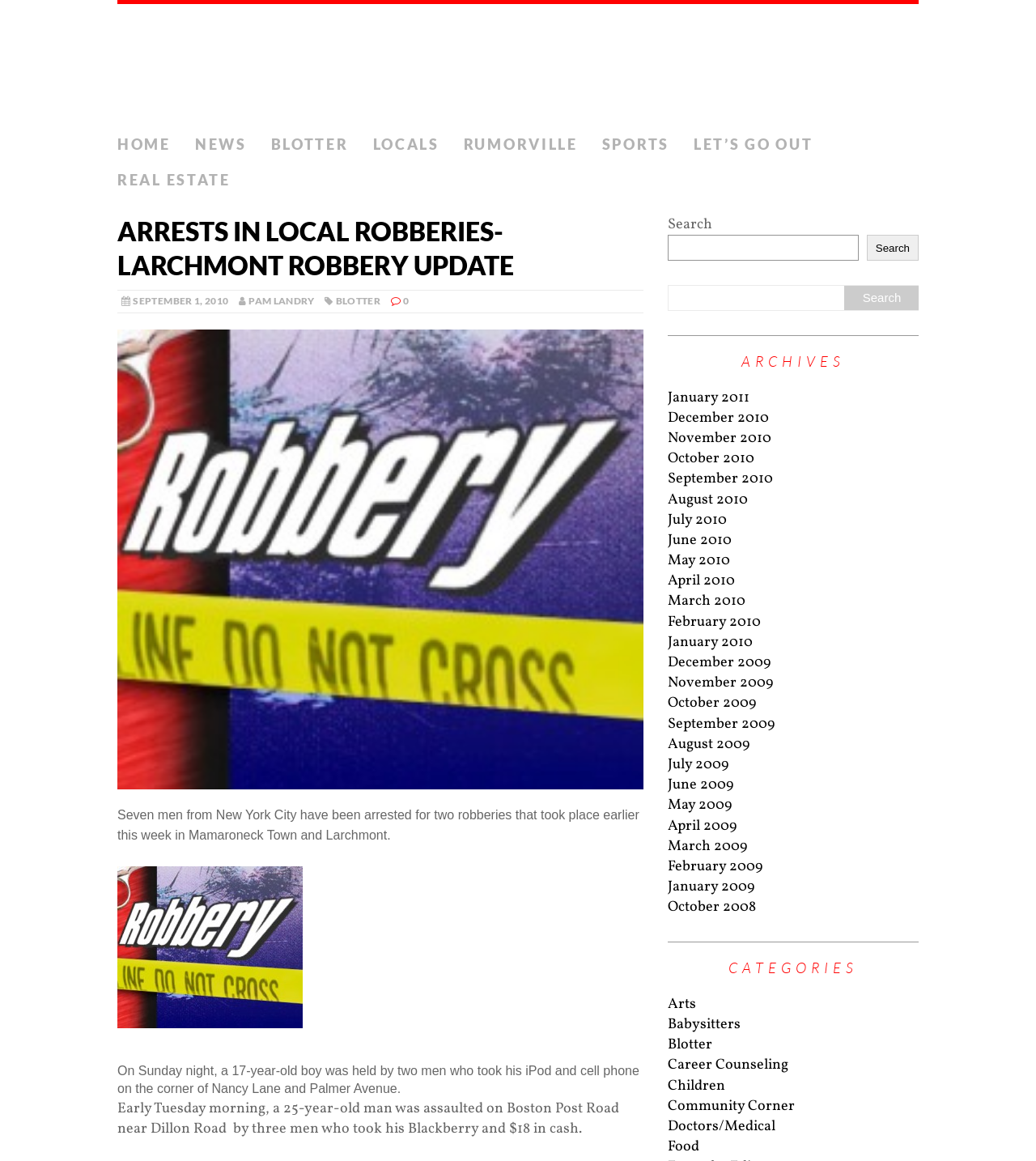Please extract the primary headline from the webpage.

ARRESTS IN LOCAL ROBBERIES-LARCHMONT ROBBERY UPDATE